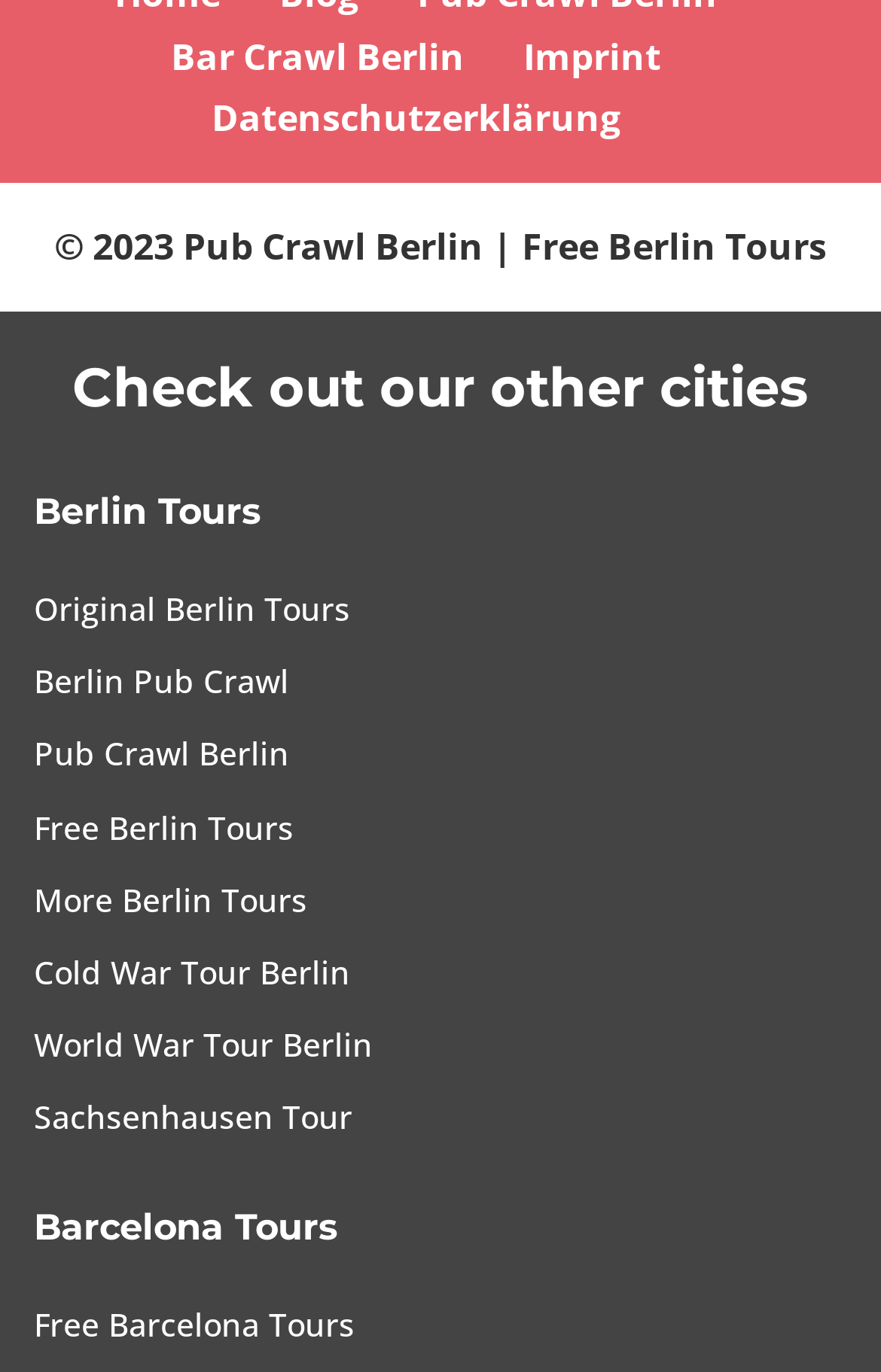Determine the bounding box for the HTML element described here: "Sachsenhausen Tour". The coordinates should be given as [left, top, right, bottom] with each number being a float between 0 and 1.

[0.038, 0.799, 0.4, 0.83]